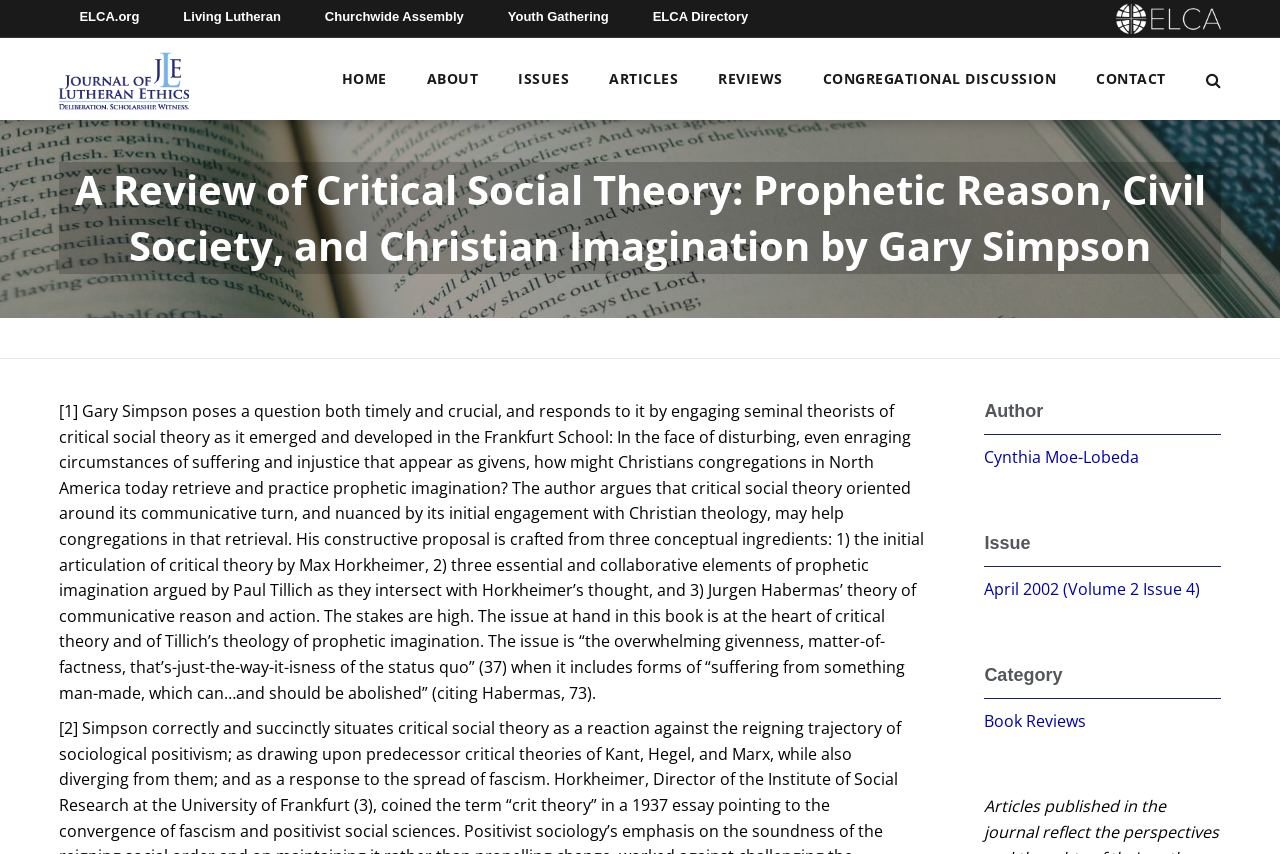Give a detailed overview of the webpage's appearance and contents.

This webpage is a review of a book titled "A Review of Critical Social Theory: Prophetic Reason, Civil Society, and Christian Imagination" by Gary Simpson, published in the Journal of Lutheran Ethics. 

At the top of the page, there is an ELCA logo image, accompanied by a link to the Journal of Lutheran Ethics logo. Below these, there is a navigation menu with links to HOME, ABOUT, ISSUES, ARTICLES, REVIEWS, CONGREGATIONAL DISCUSSION, and CONTACT, arranged horizontally across the page.

The main content of the page is divided into sections. The first section is a heading that displays the title of the book review. Below this, there is a paragraph of text that summarizes the book's content, which discusses critical social theory, prophetic imagination, and Christian congregations in North America.

Following this, there are three sections with headings labeled "Author", "Issue", and "Category". The "Author" section contains a link to the reviewer's name, Cynthia Moe-Lobeda. The "Issue" section displays a link to the publication details, April 2002 (Volume 2 Issue 4). The "Category" section shows a link to the category of the review, which is Book Reviews.